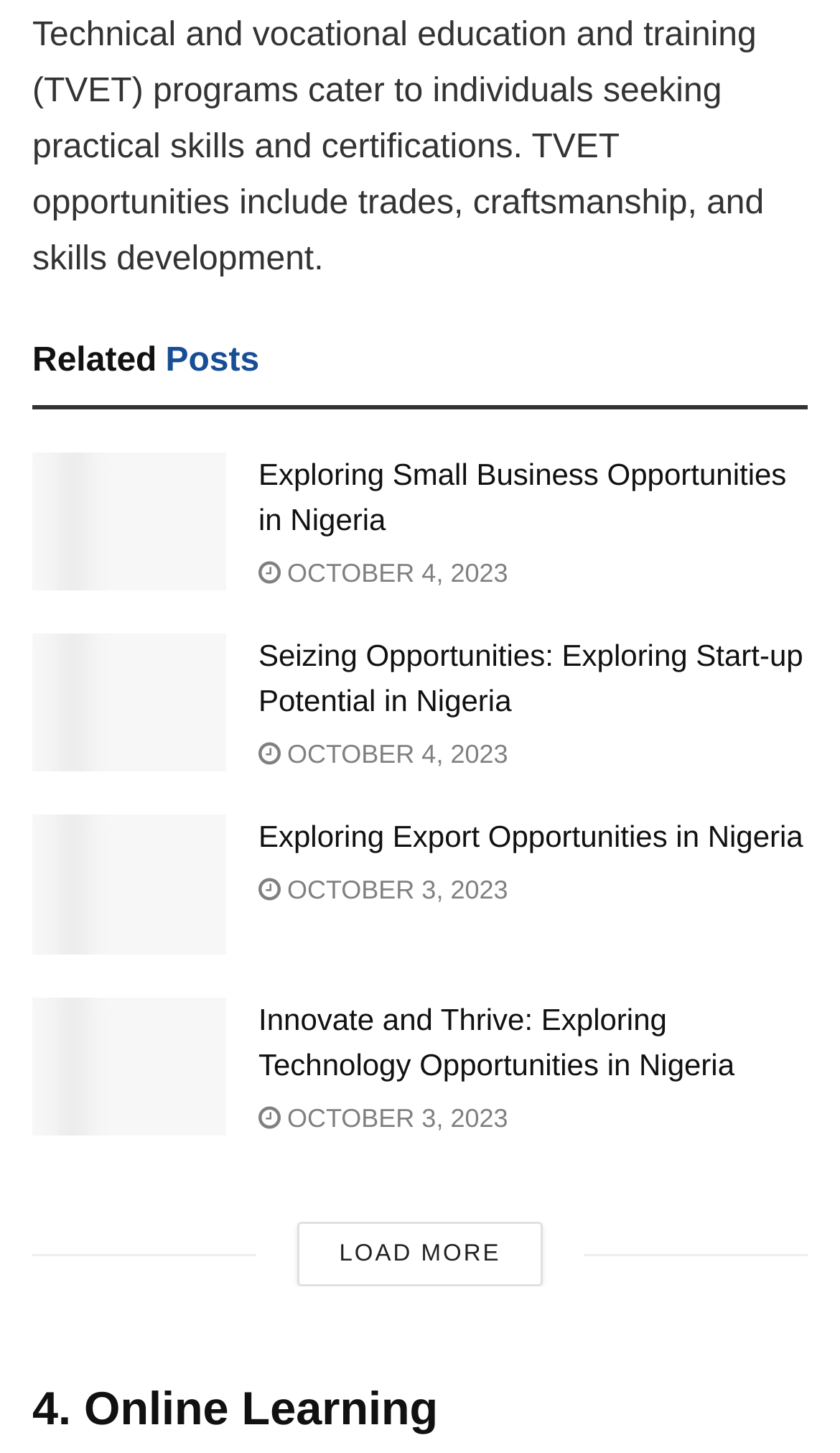Could you find the bounding box coordinates of the clickable area to complete this instruction: "Explore '4. Online Learning'"?

[0.038, 0.947, 0.962, 0.992]